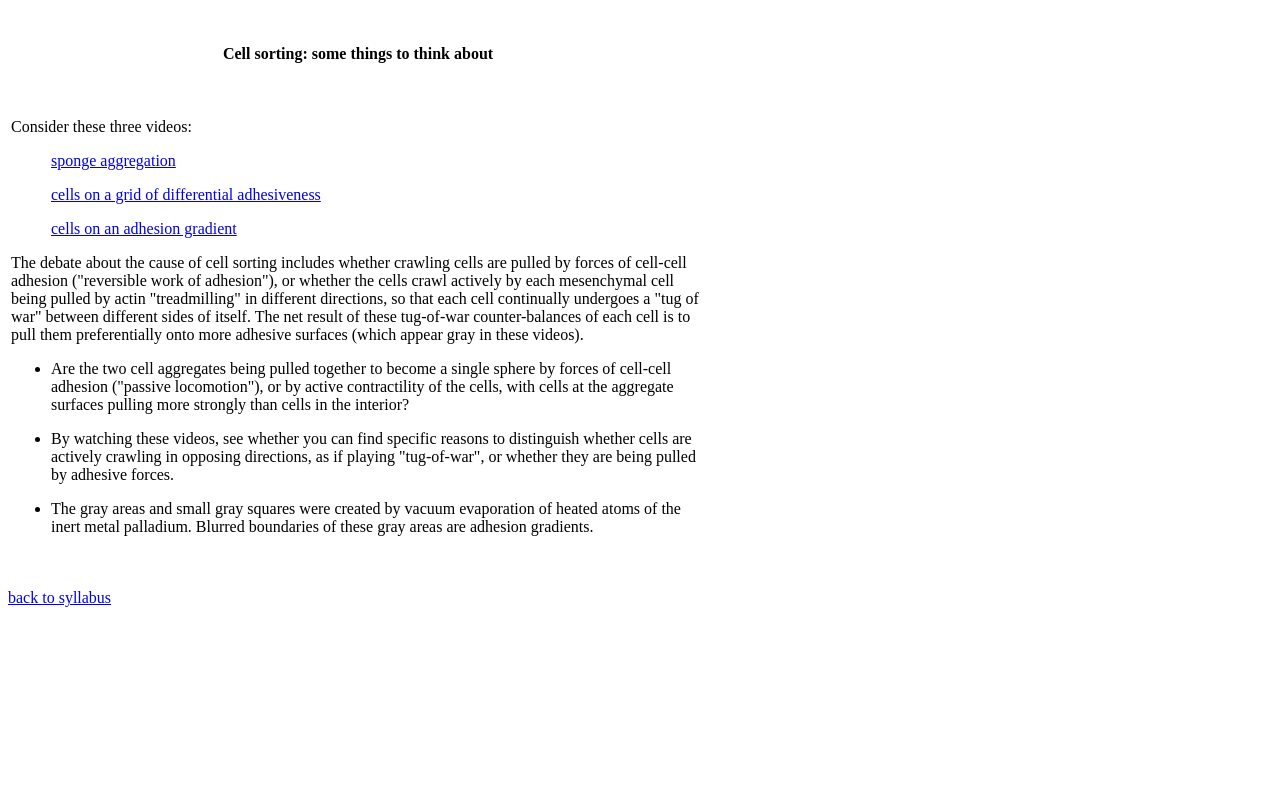What is the purpose of watching the videos?
Look at the image and respond with a single word or a short phrase.

Distinguish cell behavior